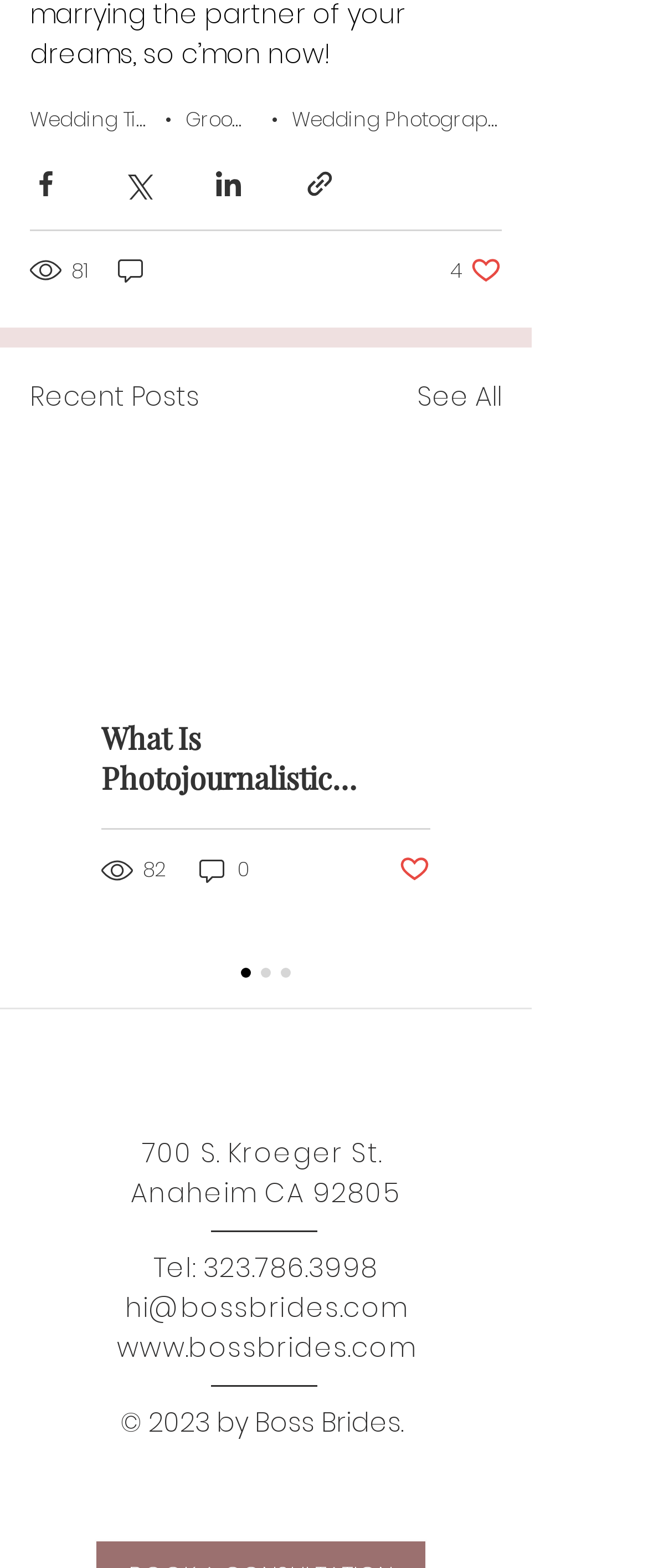Please identify the bounding box coordinates of the clickable area that will allow you to execute the instruction: "Visit www.bossbrides.com".

[0.18, 0.848, 0.64, 0.872]